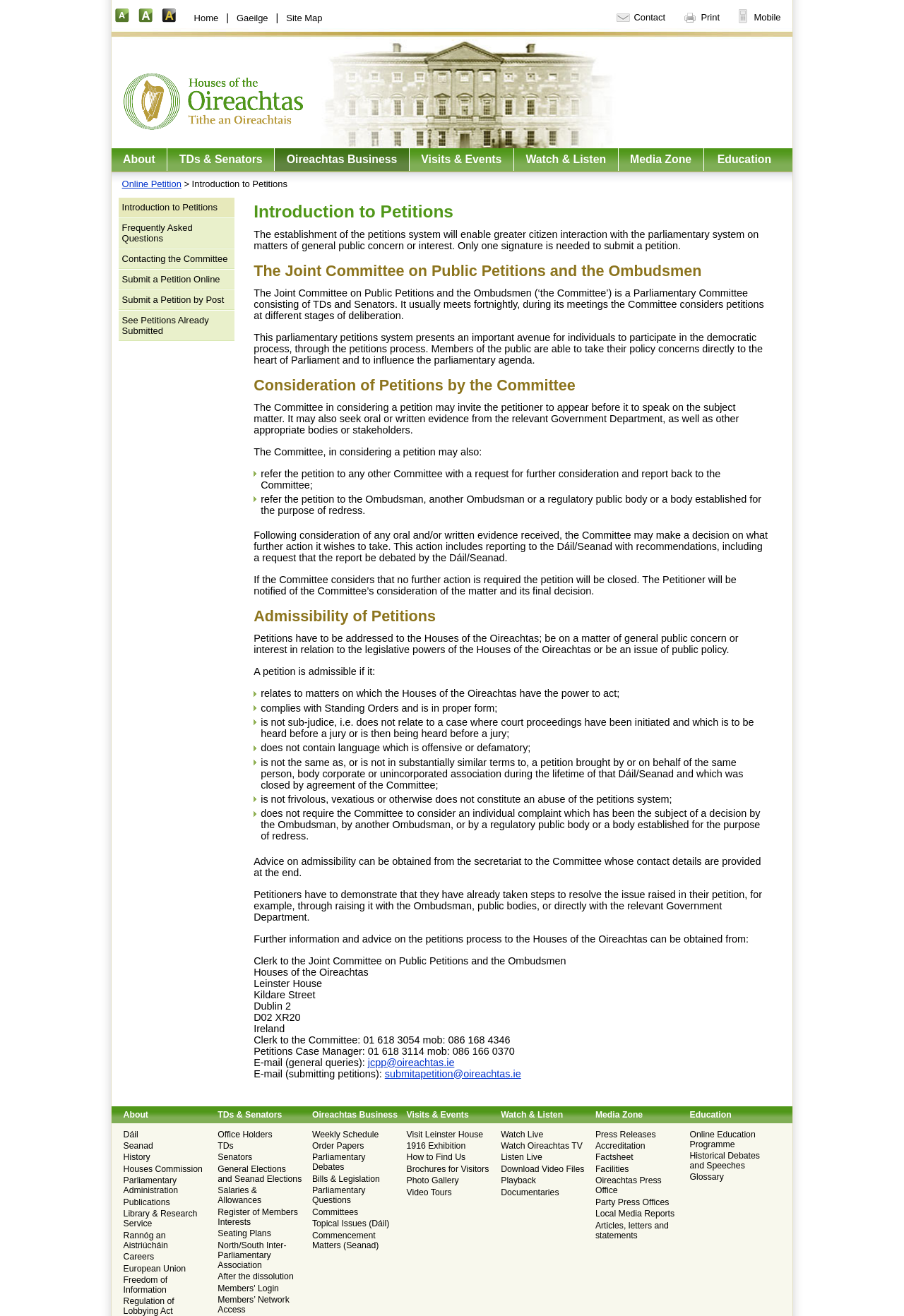Please determine the bounding box coordinates of the element to click on in order to accomplish the following task: "Read the 'Guaranteed MBSB Personal Loan Quick Fix Stress Relief for You' article". Ensure the coordinates are four float numbers ranging from 0 to 1, i.e., [left, top, right, bottom].

None